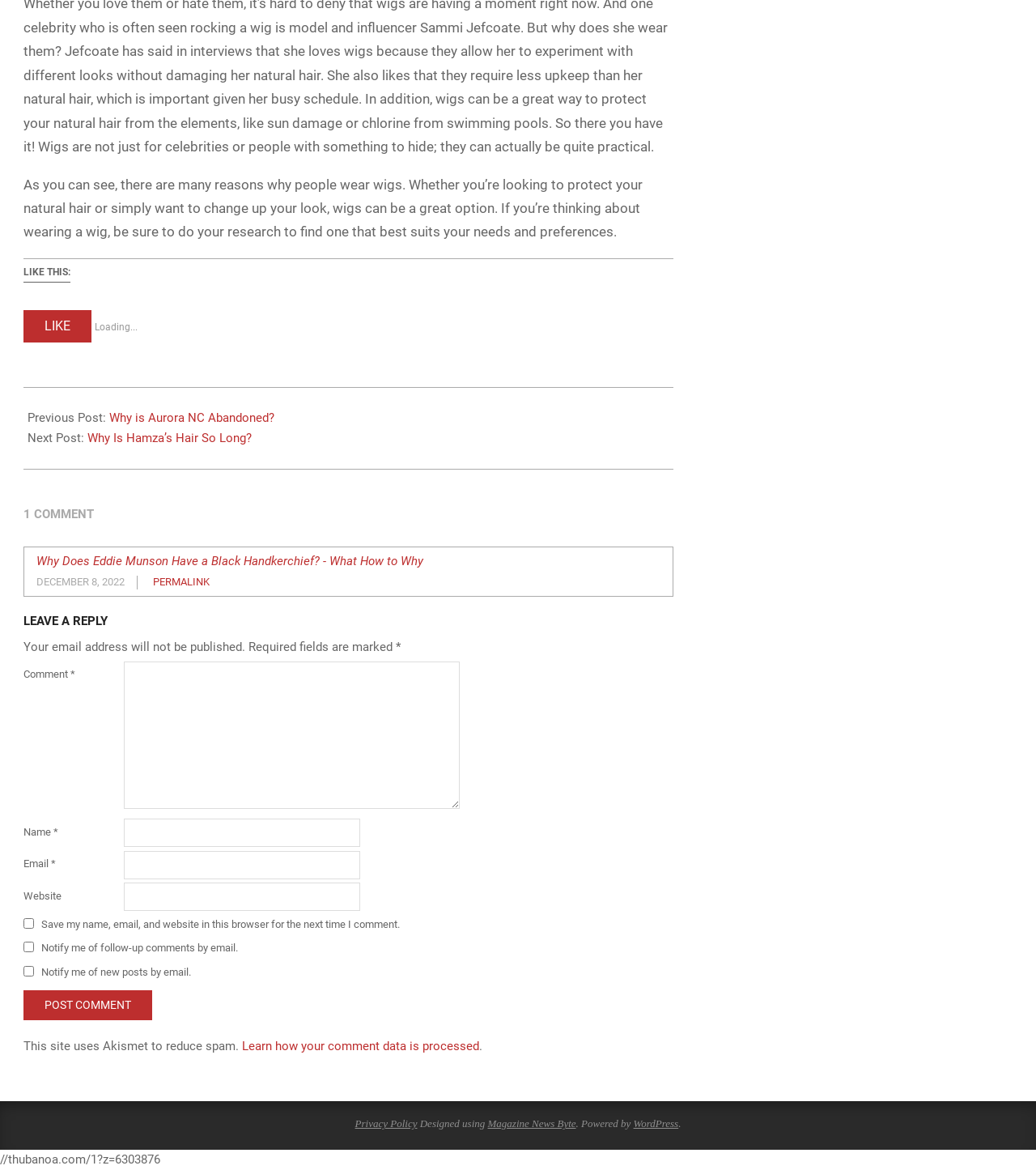Using the format (top-left x, top-left y, bottom-right x, bottom-right y), and given the element description, identify the bounding box coordinates within the screenshot: parent_node: Comment * name="comment"

[0.12, 0.565, 0.444, 0.691]